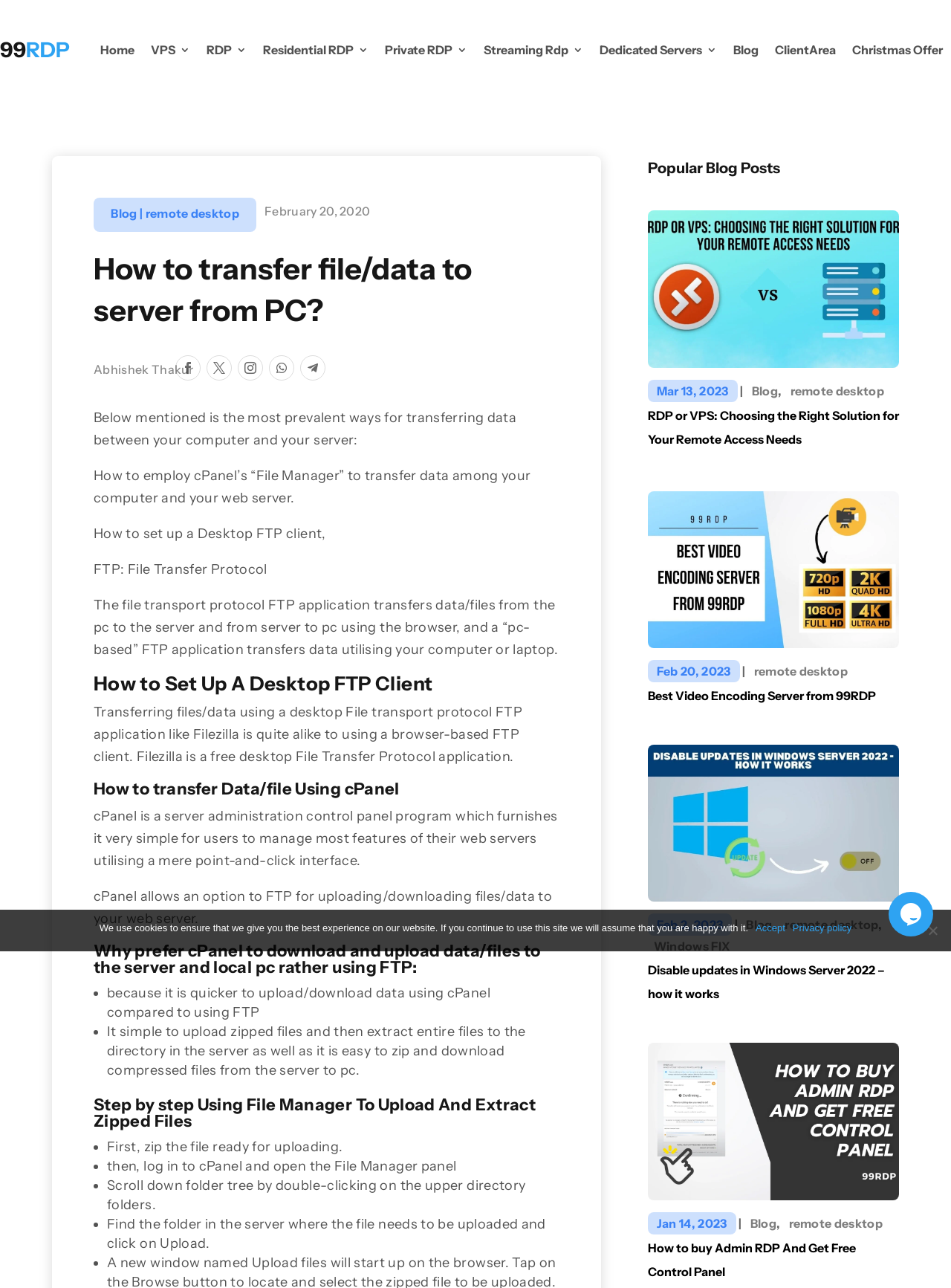Please give a concise answer to this question using a single word or phrase: 
What is FTP used for?

transferring data/files